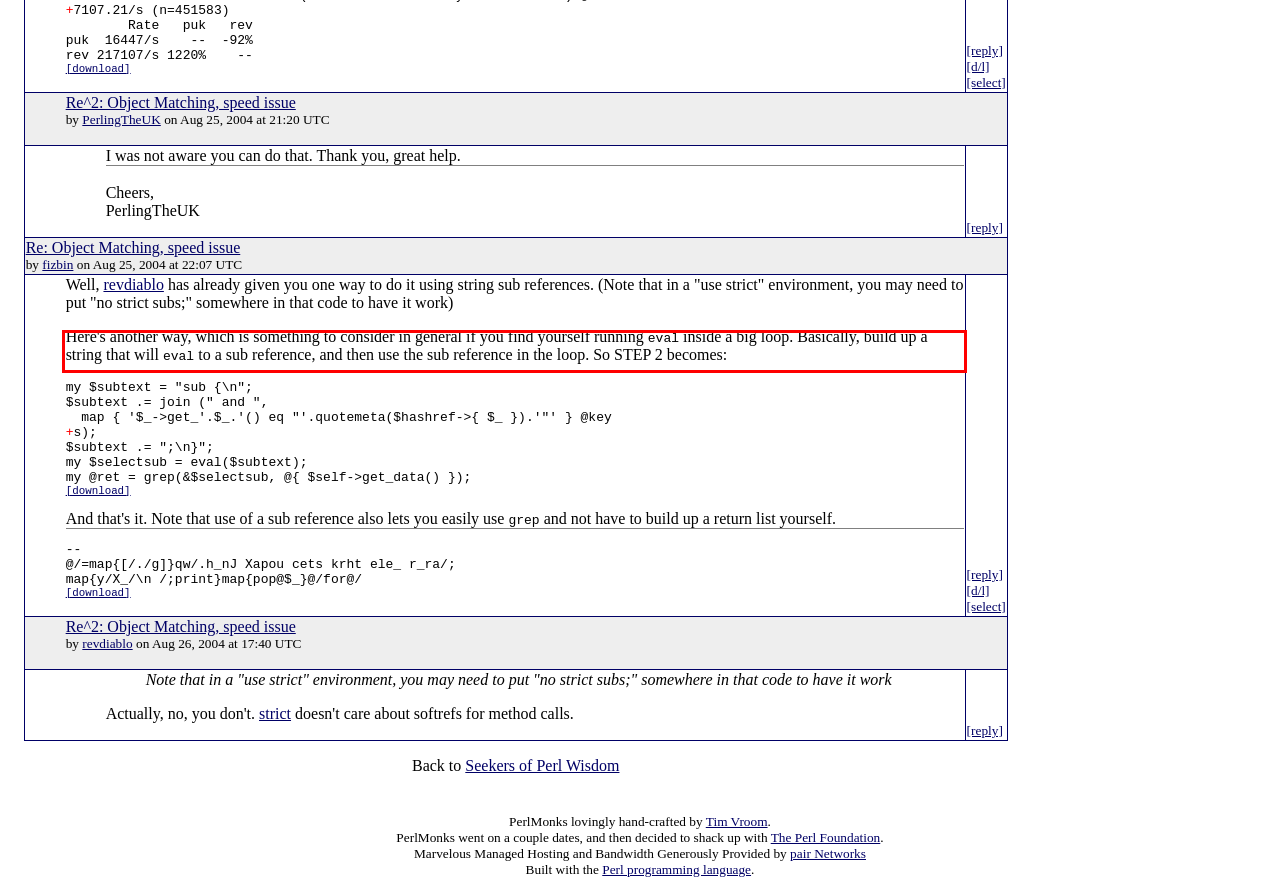Using the provided screenshot of a webpage, recognize and generate the text found within the red rectangle bounding box.

Here's another way, which is something to consider in general if you find yourself running eval inside a big loop. Basically, build up a string that will eval to a sub reference, and then use the sub reference in the loop. So STEP 2 becomes: